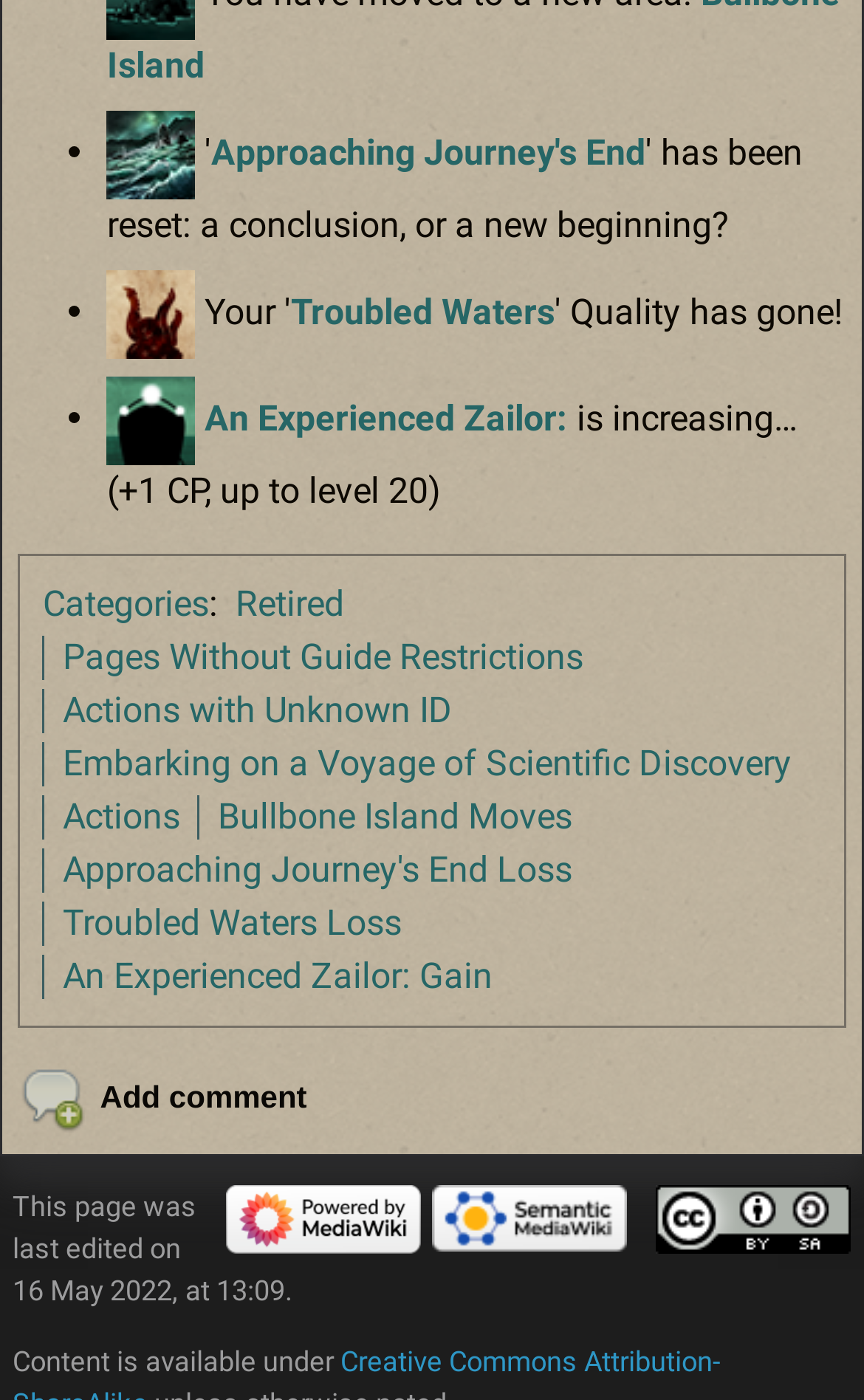Answer with a single word or phrase: 
What is the image above the 'Troubled Waters' link?

Sidebartroubledwaterssmall.png